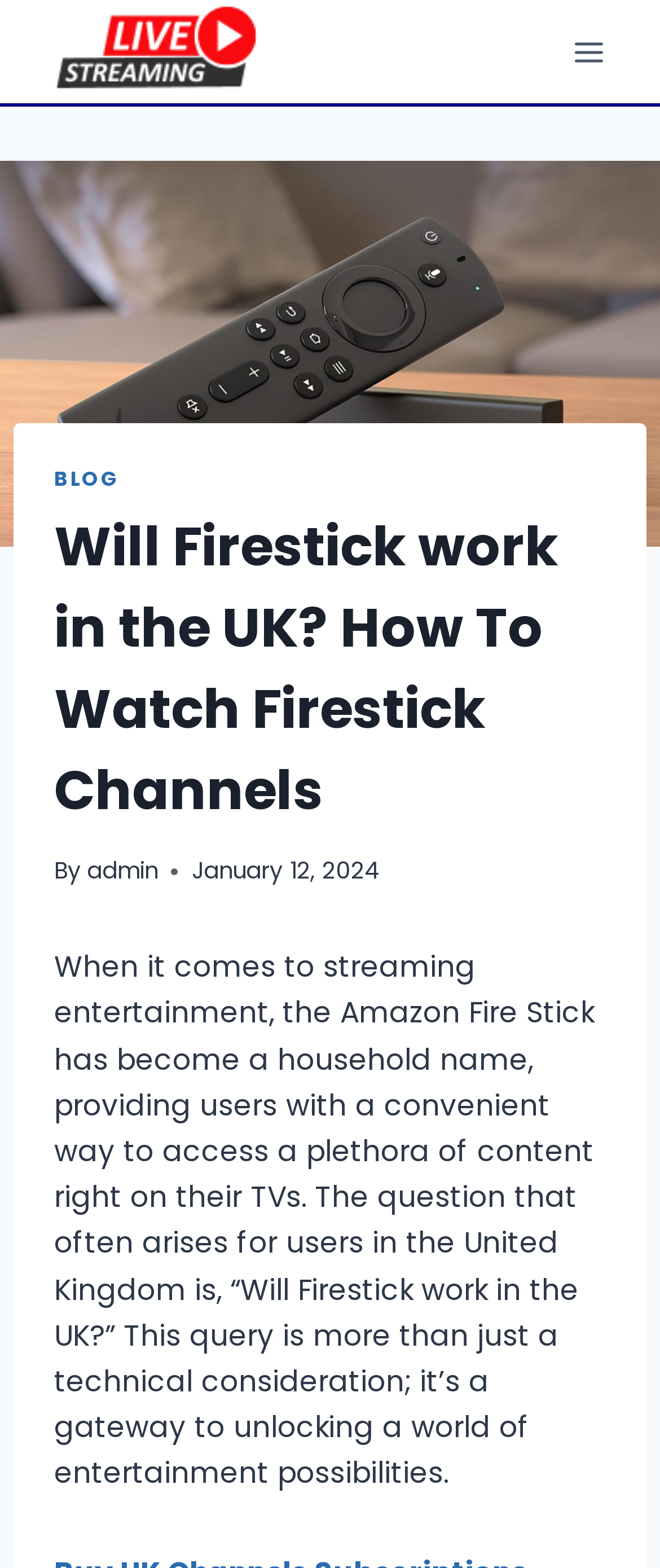What is the main topic of the article?
Give a single word or phrase as your answer by examining the image.

Firestick in the UK